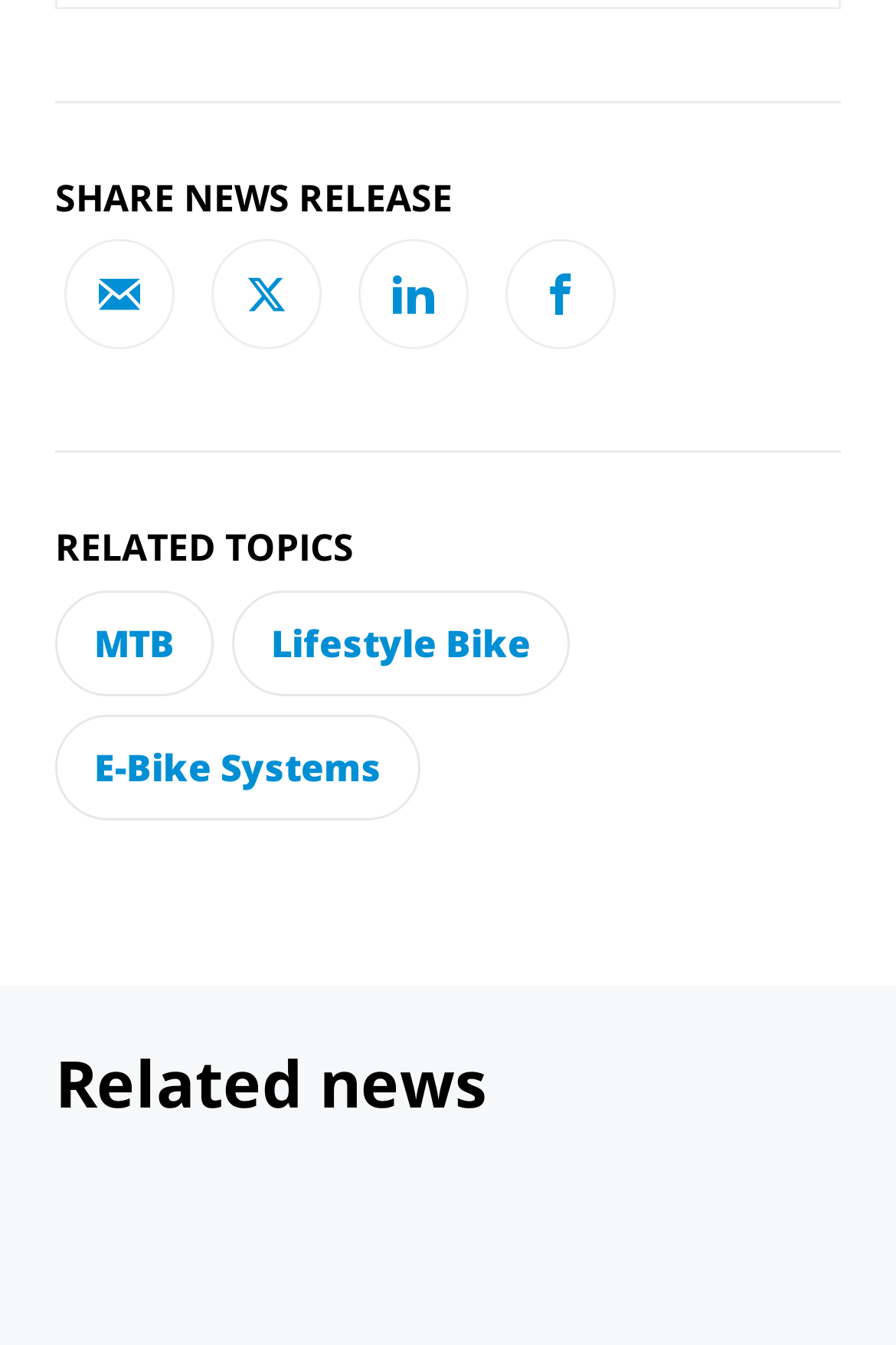Show the bounding box coordinates for the HTML element described as: "MTB".

[0.062, 0.438, 0.238, 0.517]